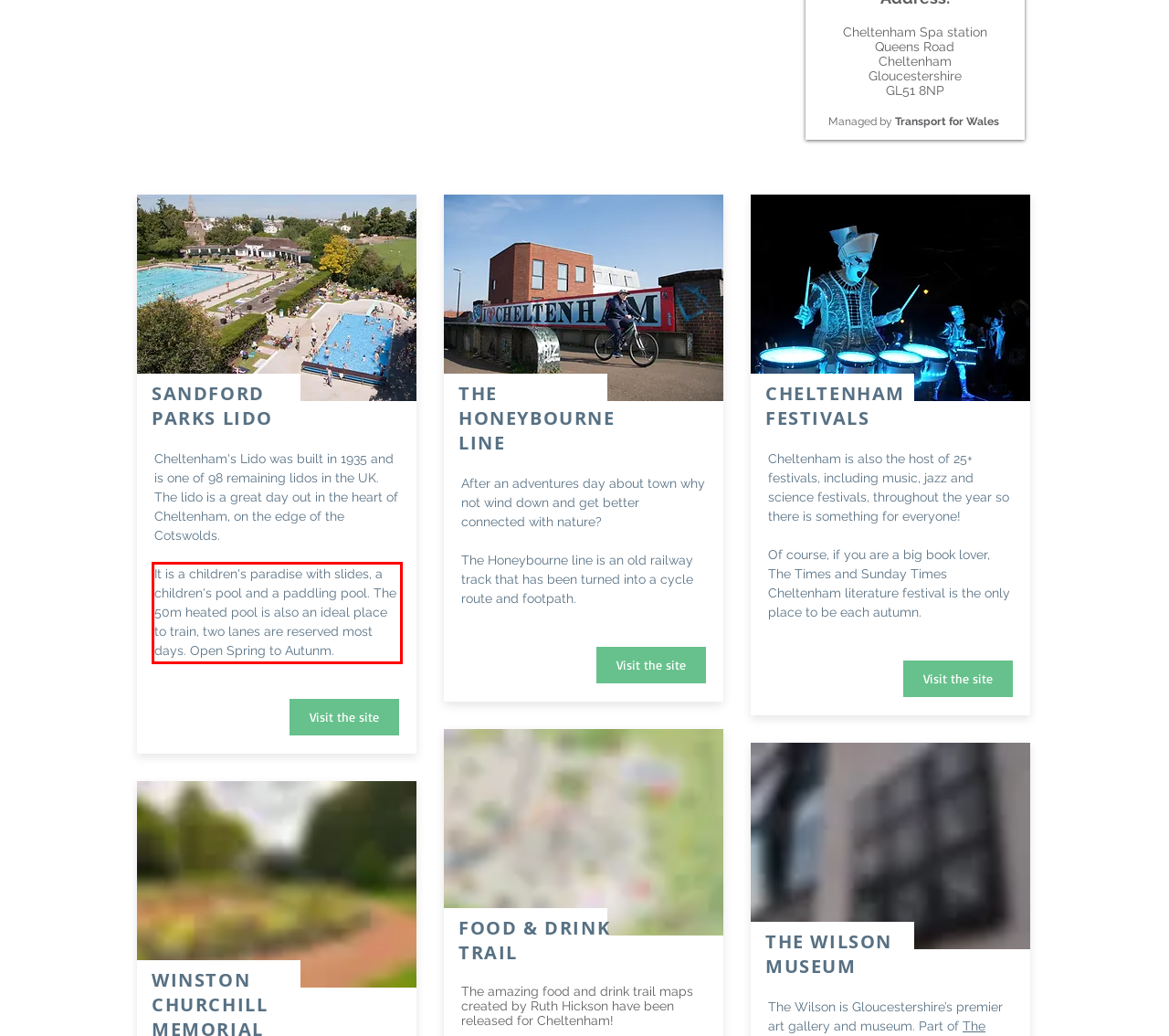Examine the screenshot of the webpage, locate the red bounding box, and generate the text contained within it.

It is a children's paradise with slides, a children's pool and a paddling pool. The 50m heated pool is also an ideal place to train, two lanes are reserved most days. Open Spring to Autunm.